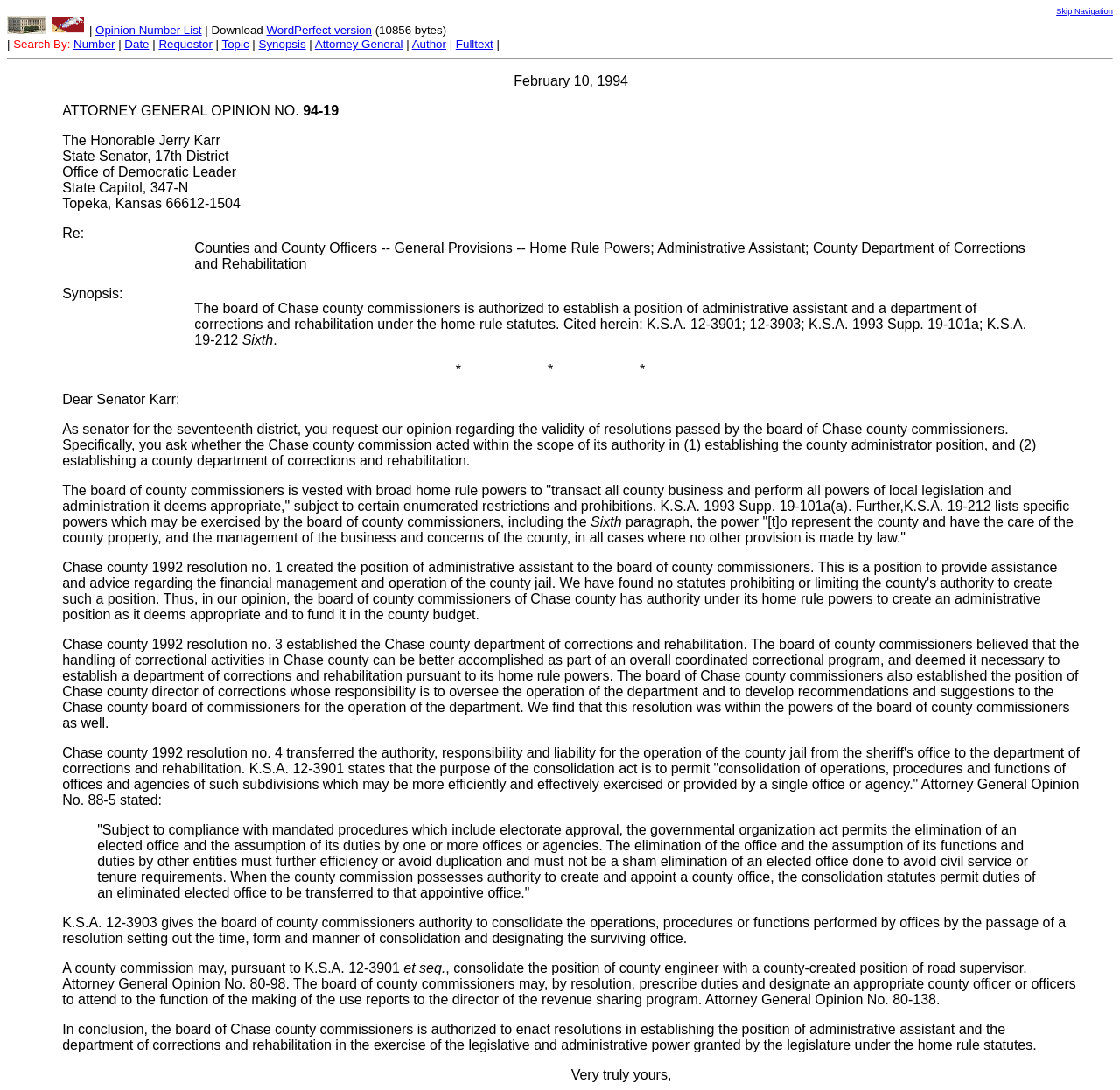What is the conclusion of the Attorney General Opinion?
Could you give a comprehensive explanation in response to this question?

I found the conclusion by reading the StaticText element with the content 'In conclusion, the board of Chase county commissioners is authorized to enact resolutions in establishing the position of administrative assistant and the department of corrections and rehabilitation...' which summarizes the opinion.